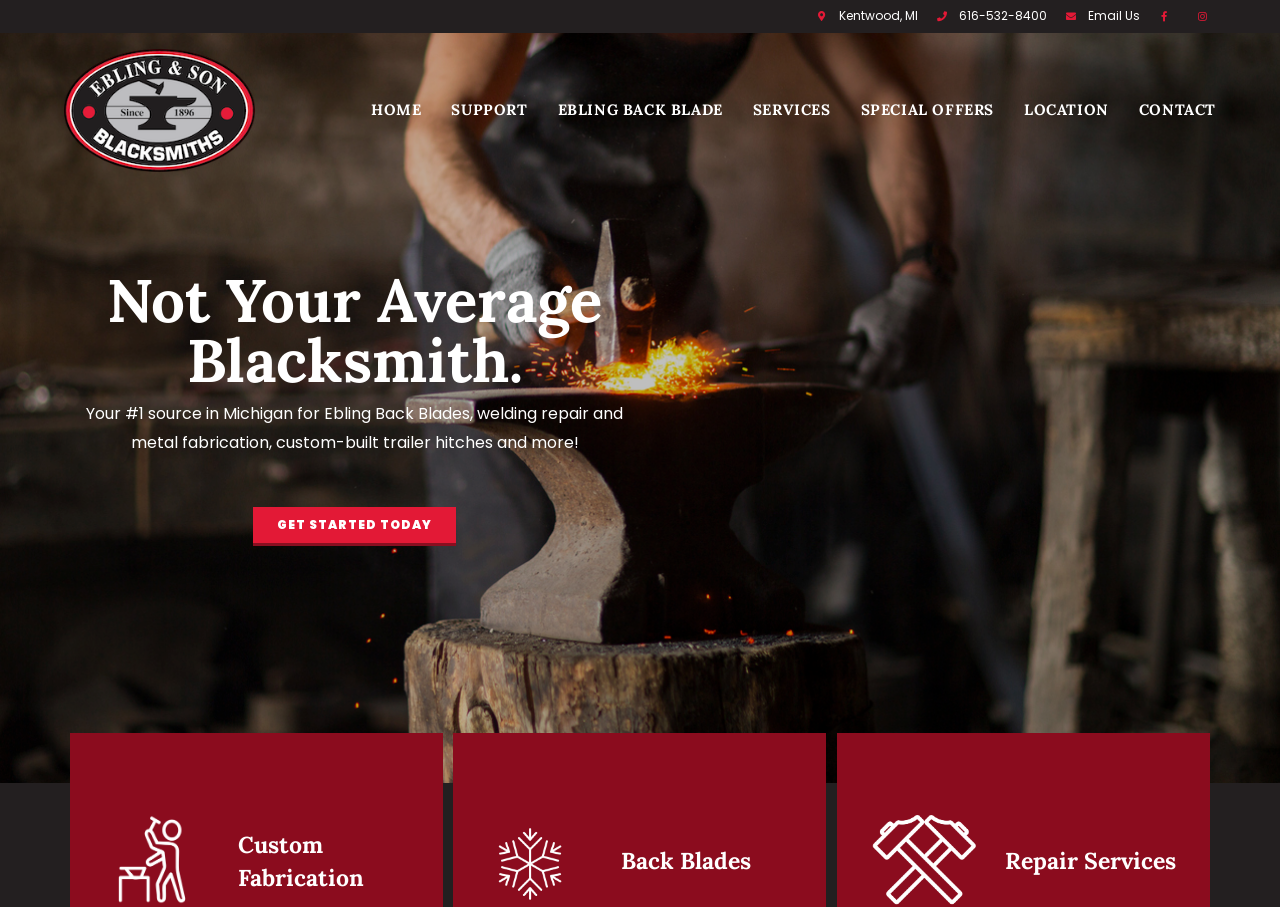What is the call-to-action button text?
Provide a comprehensive and detailed answer to the question.

I found the call-to-action button by looking at the prominent button in the middle section of the webpage. The button text is 'GET STARTED TODAY', which is likely encouraging visitors to take action.